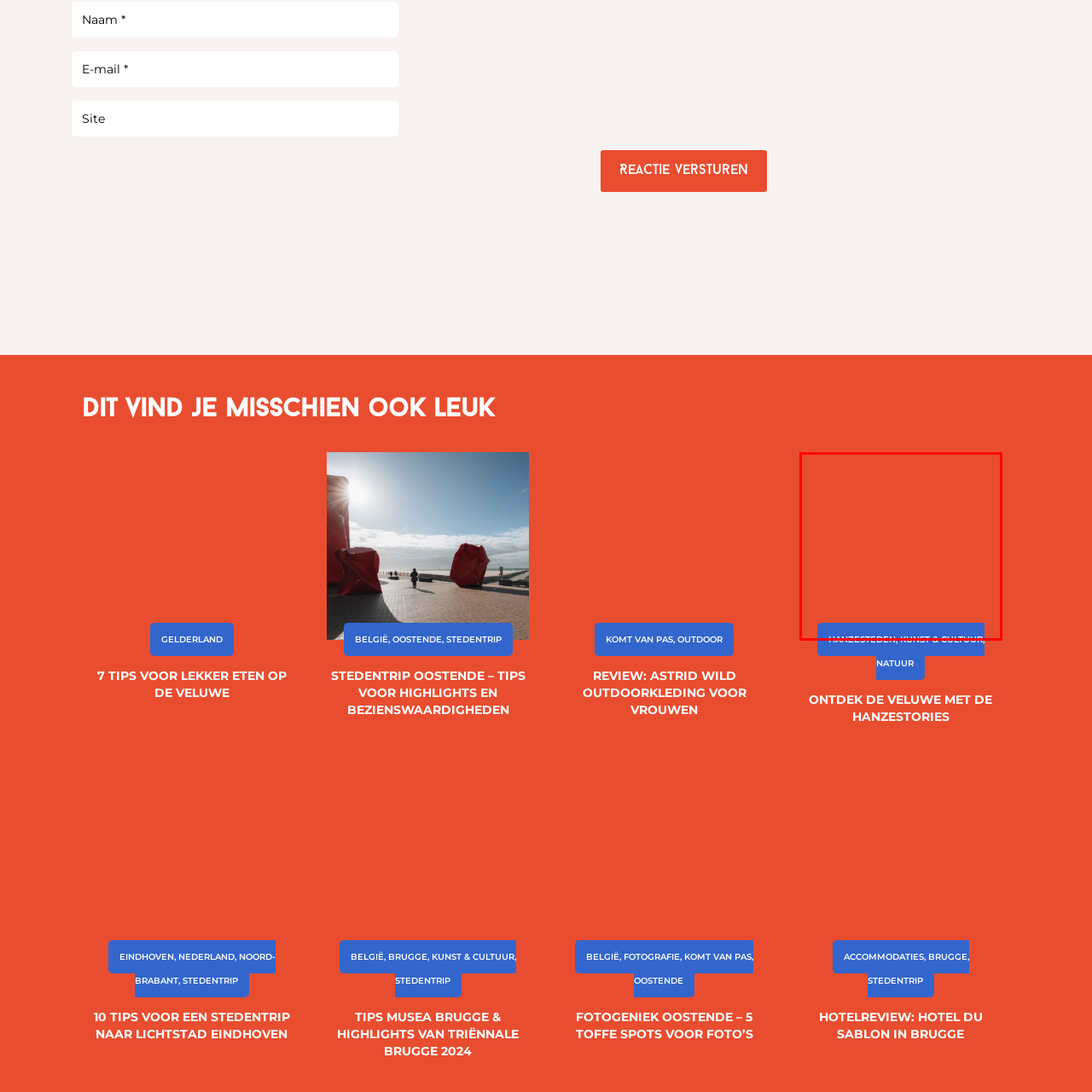What is written on the blue button-like area?
Analyze the image highlighted by the red bounding box and give a detailed response to the question using the information from the image.

The caption describes a blue button-like area with white text that reads 'HANZESTEDEN, KUNST & CULTUUR', which indicates that this is the text written on the button-like area.